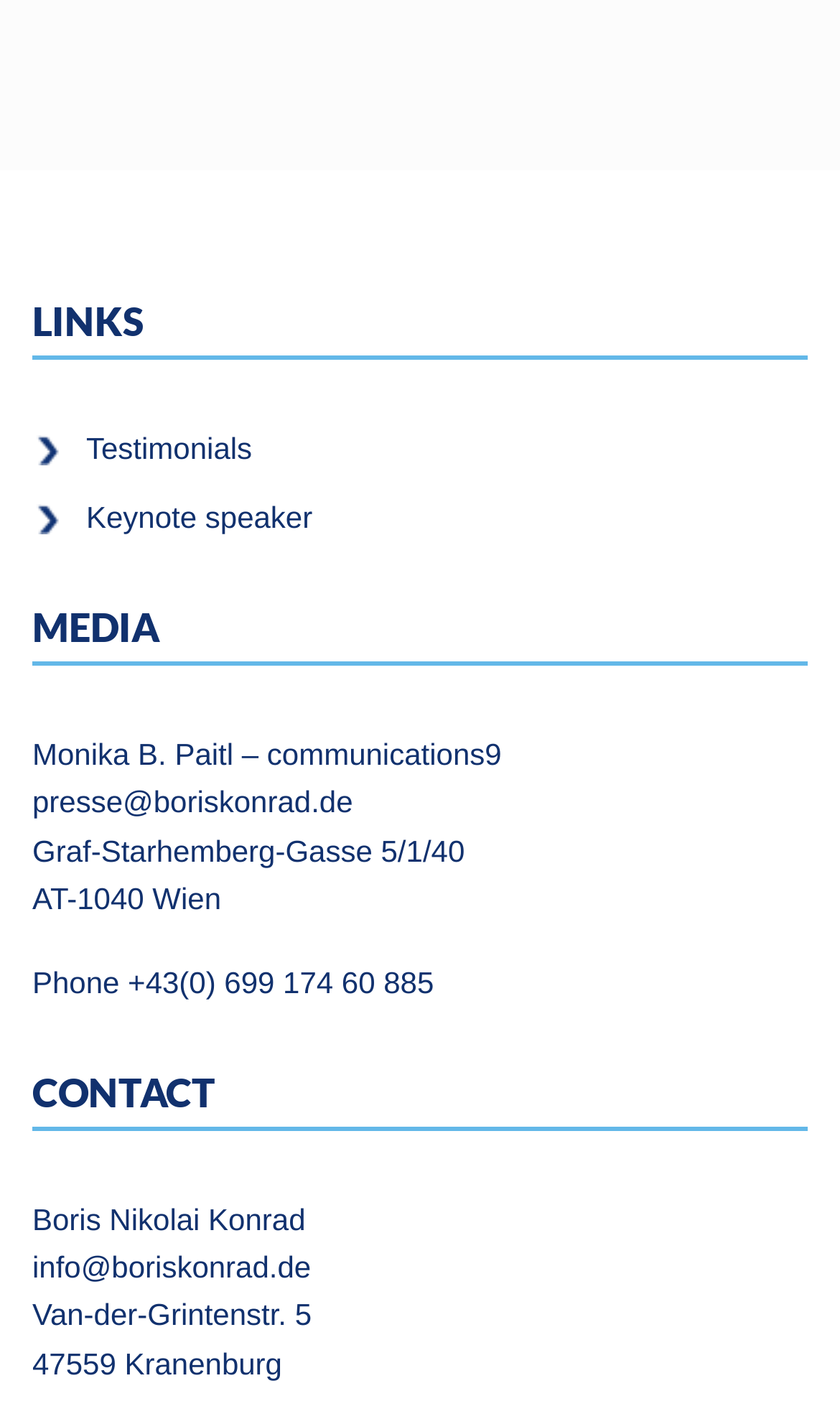What is the speaker's name?
Please provide a comprehensive answer based on the details in the screenshot.

I found the speaker's name by looking at the 'CONTACT' section, where I saw a heading 'CONTACT' followed by a static text 'Boris Nikolai Konrad'.